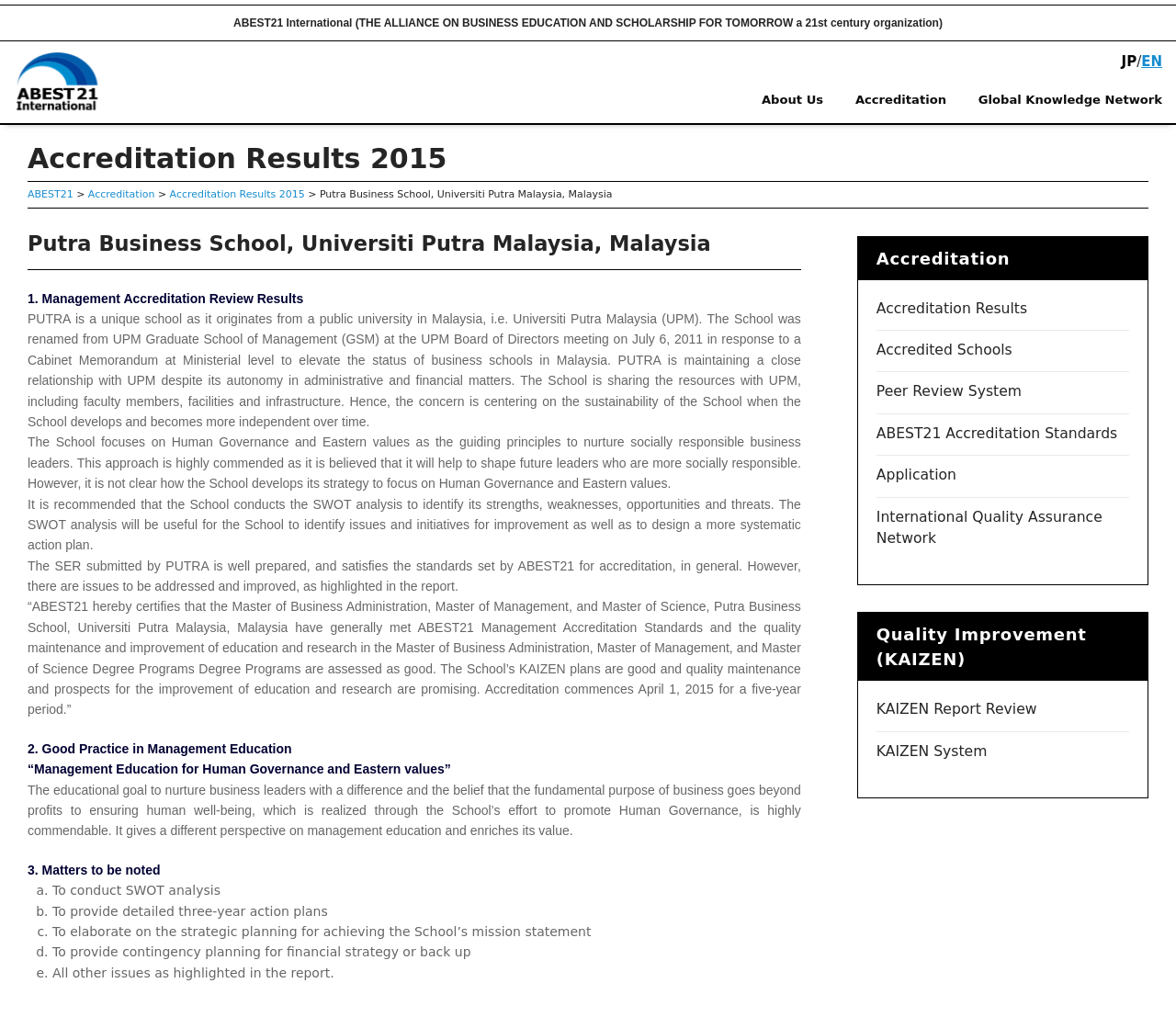Identify the bounding box coordinates of the region that needs to be clicked to carry out this instruction: "View Accreditation Results". Provide these coordinates as four float numbers ranging from 0 to 1, i.e., [left, top, right, bottom].

[0.144, 0.185, 0.259, 0.197]